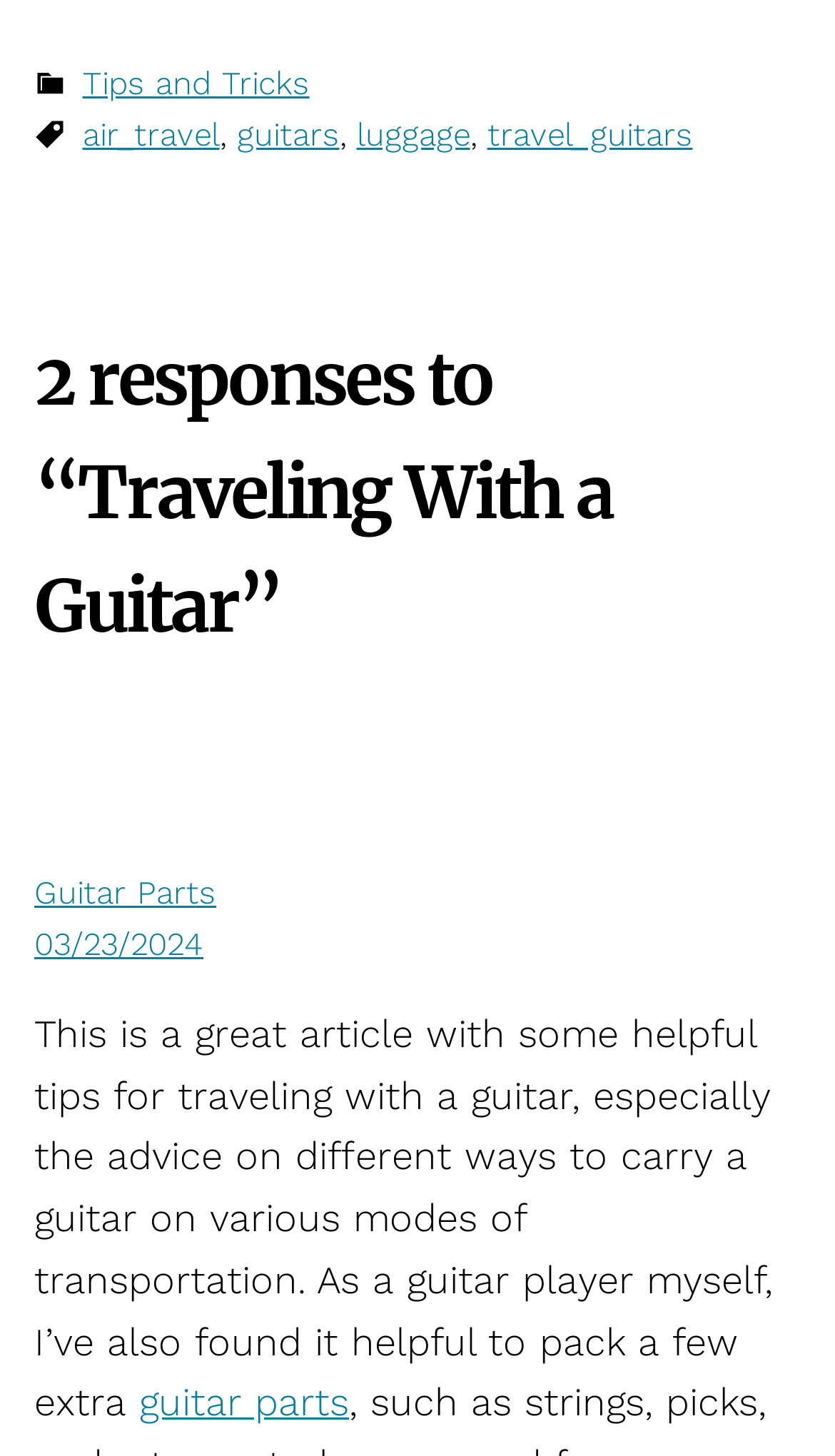Answer briefly with one word or phrase:
What is the name of the website or author?

Guitar Parts